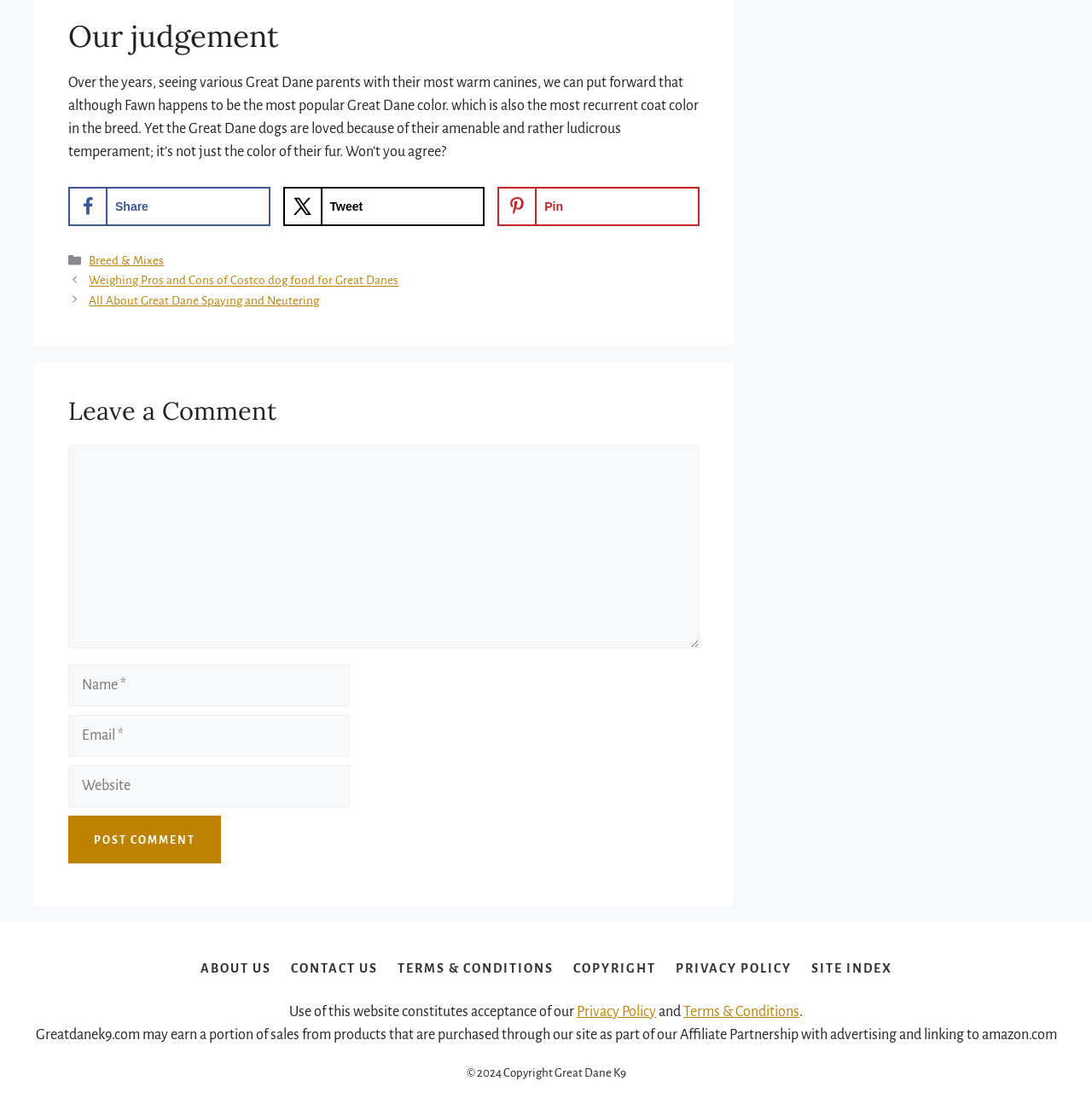Select the bounding box coordinates of the element I need to click to carry out the following instruction: "Read the Privacy Policy".

[0.528, 0.909, 0.601, 0.923]